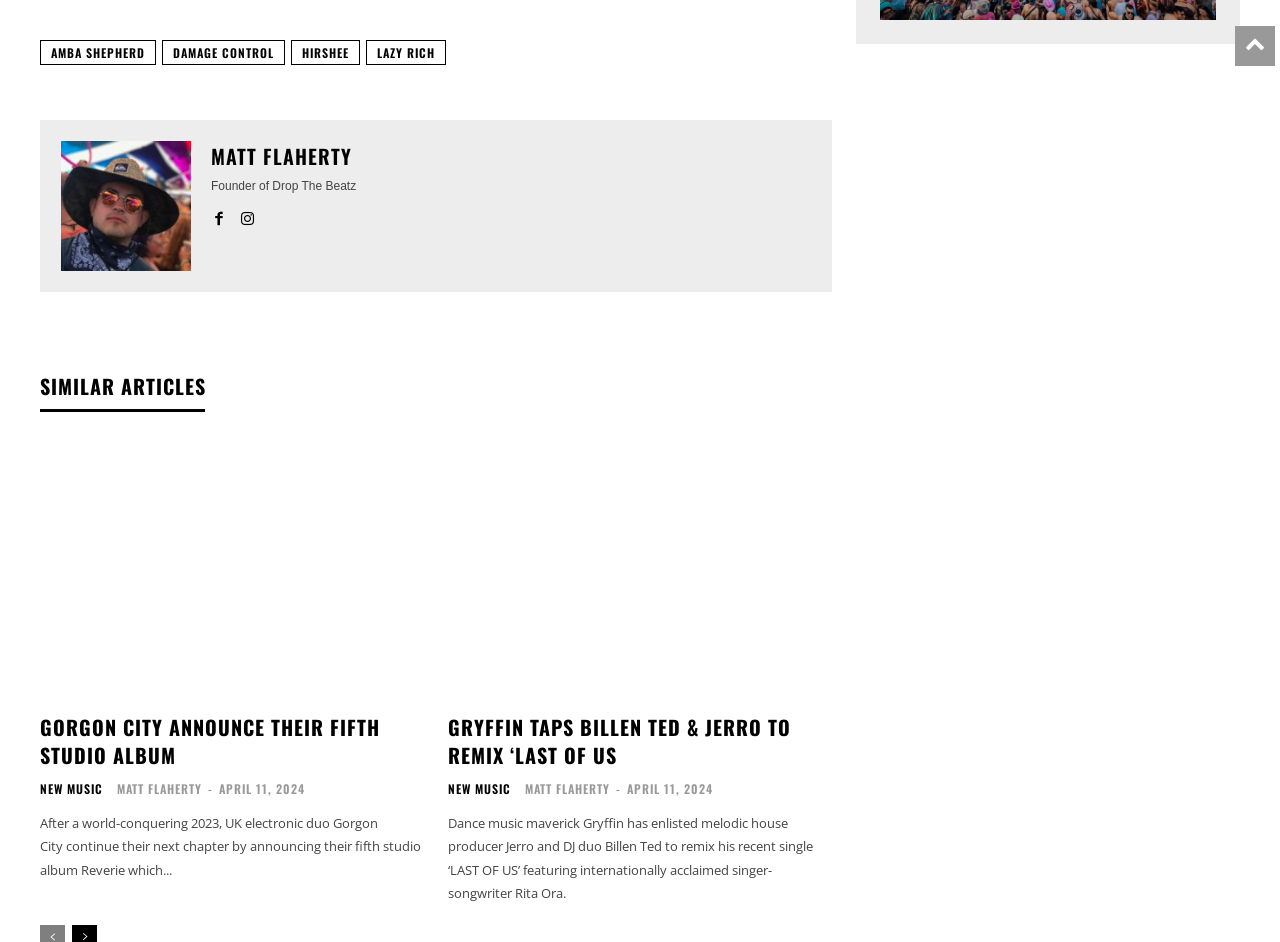Can you specify the bounding box coordinates for the region that should be clicked to fulfill this instruction: "Click on MATT FLAHERTY".

[0.165, 0.155, 0.278, 0.176]